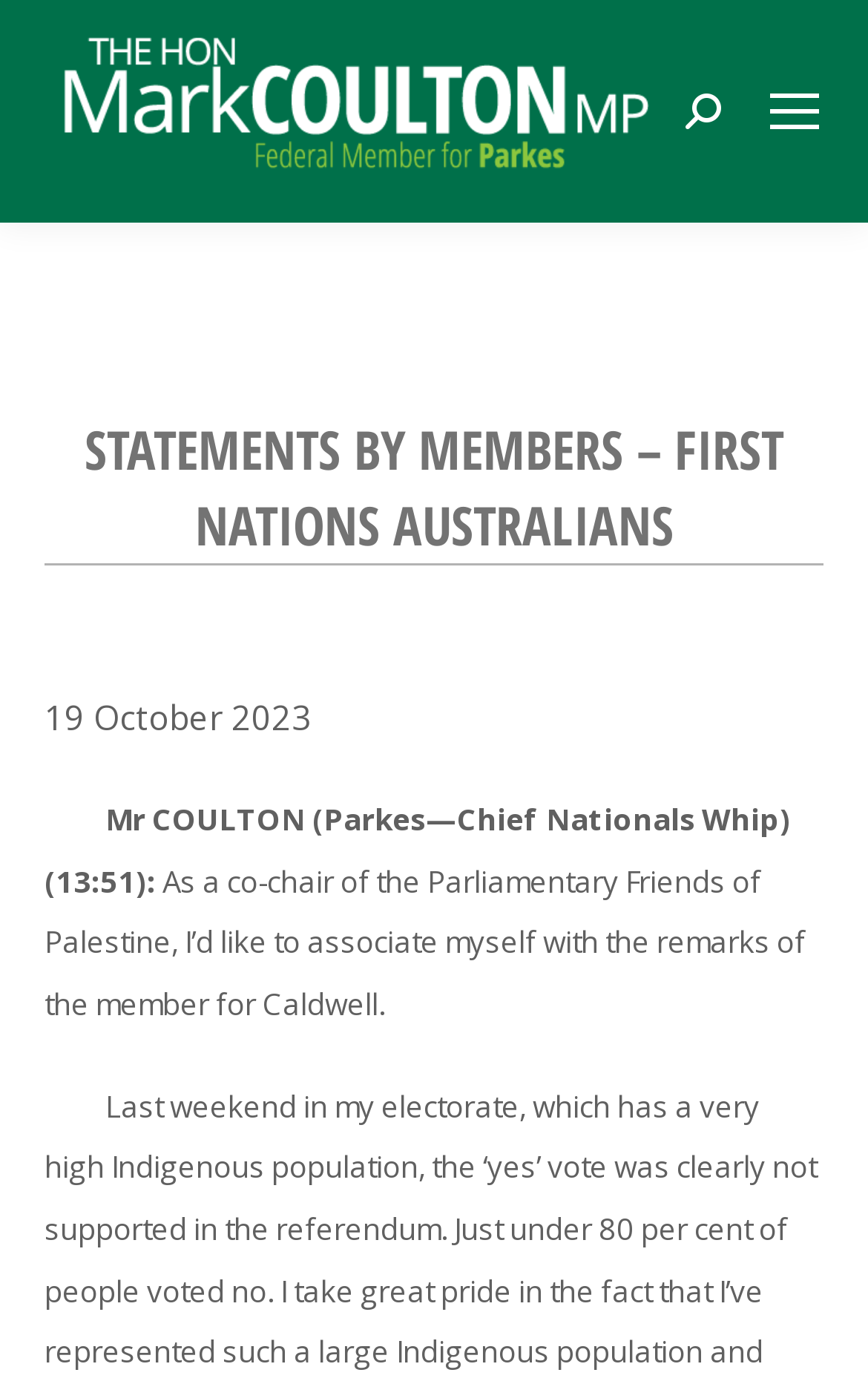Predict the bounding box coordinates of the UI element that matches this description: "aria-label="Mobile menu icon"". The coordinates should be in the format [left, top, right, bottom] with each value between 0 and 1.

[0.882, 0.06, 0.949, 0.101]